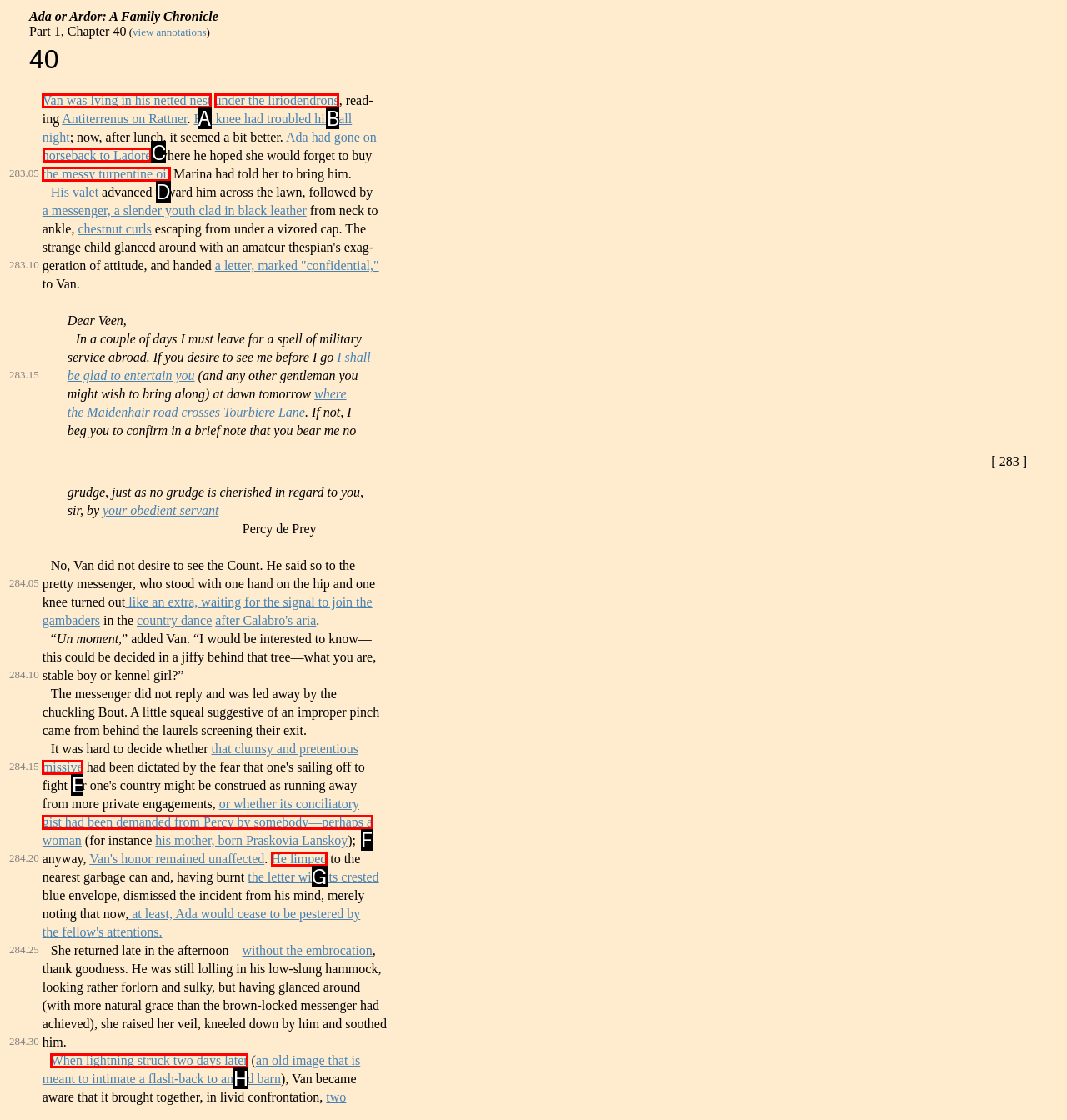Based on the task: go to horseback to Ladore, which UI element should be clicked? Answer with the letter that corresponds to the correct option from the choices given.

C